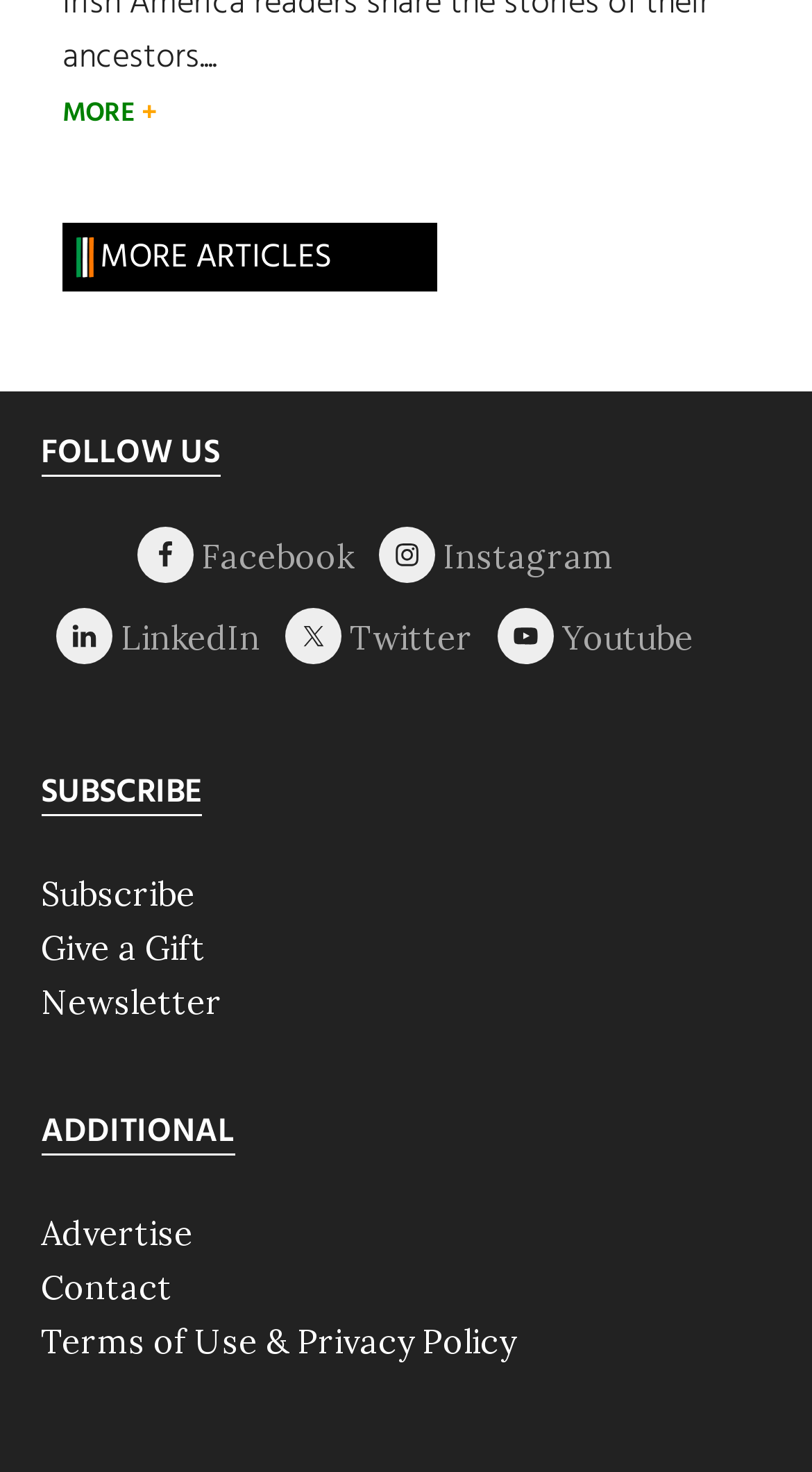Locate the bounding box coordinates of the clickable region necessary to complete the following instruction: "Subscribe to the newsletter". Provide the coordinates in the format of four float numbers between 0 and 1, i.e., [left, top, right, bottom].

[0.05, 0.593, 0.24, 0.621]